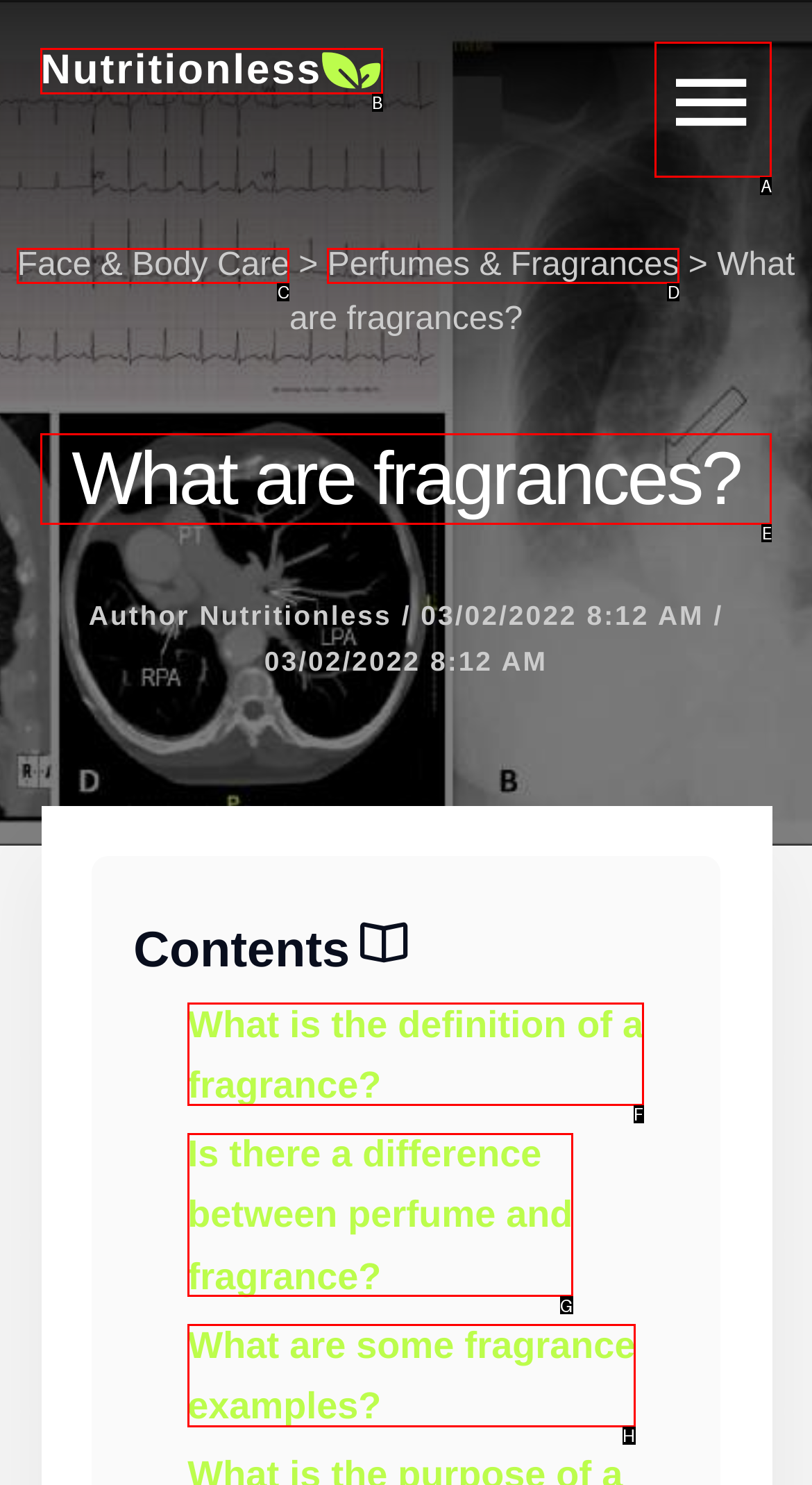Provide the letter of the HTML element that you need to click on to perform the task: Read the article about what are fragrances.
Answer with the letter corresponding to the correct option.

E